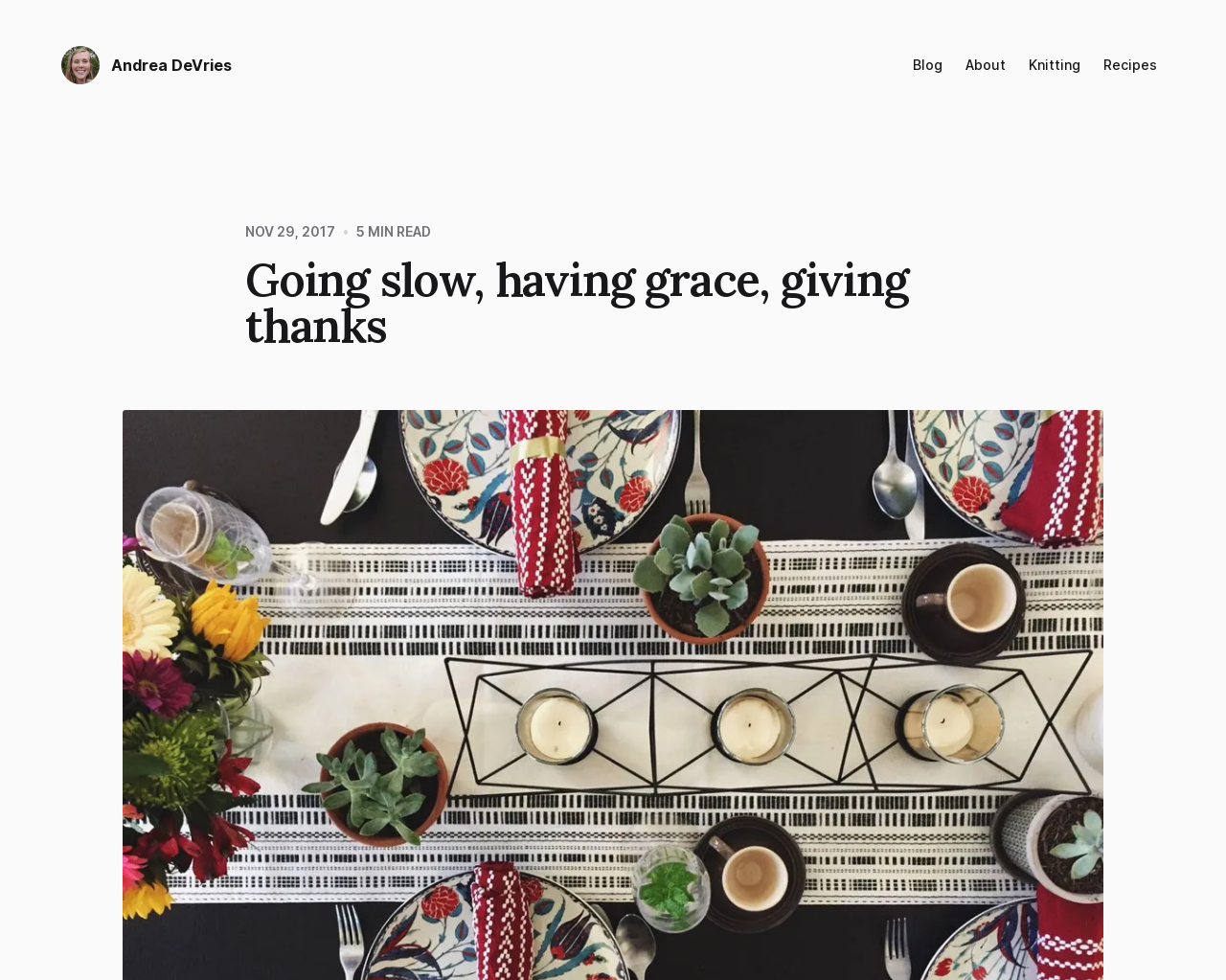From the webpage screenshot, predict the bounding box of the UI element that matches this description: "Blog".

[0.738, 0.053, 0.775, 0.08]